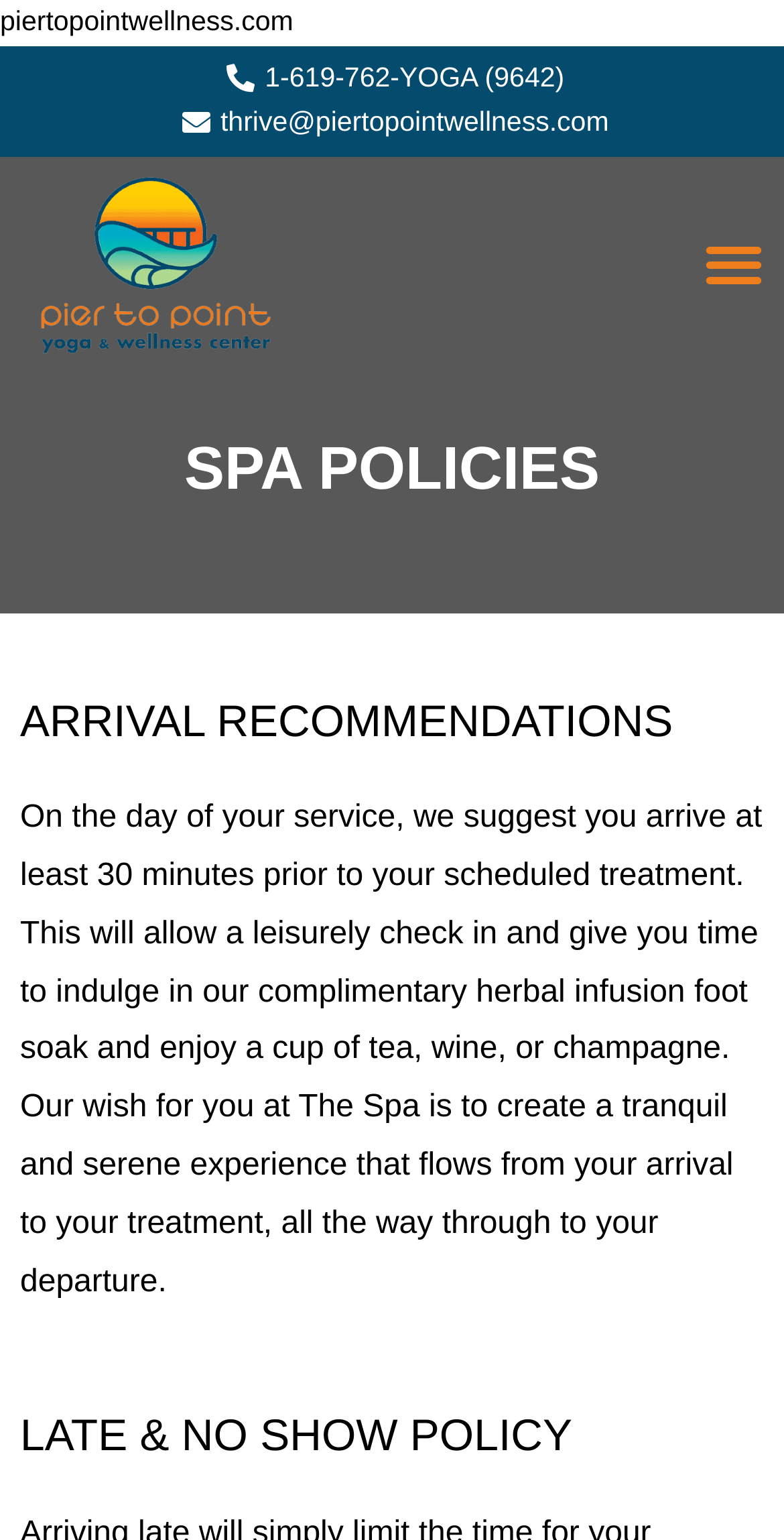Given the description How it works, predict the bounding box coordinates of the UI element. Ensure the coordinates are in the format (top-left x, top-left y, bottom-right x, bottom-right y) and all values are between 0 and 1.

None